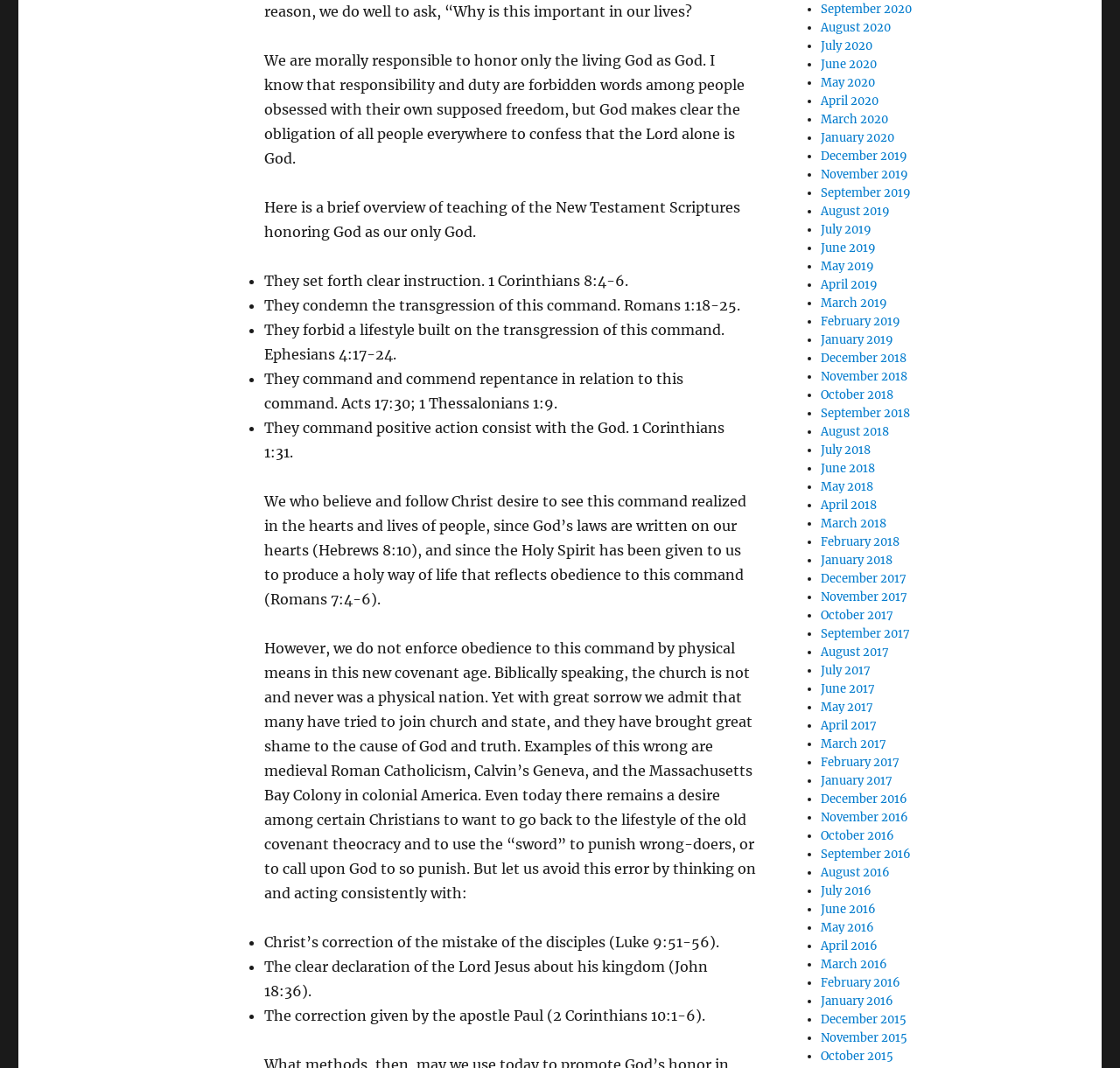What is the main topic of this webpage?
Using the picture, provide a one-word or short phrase answer.

Honor to God